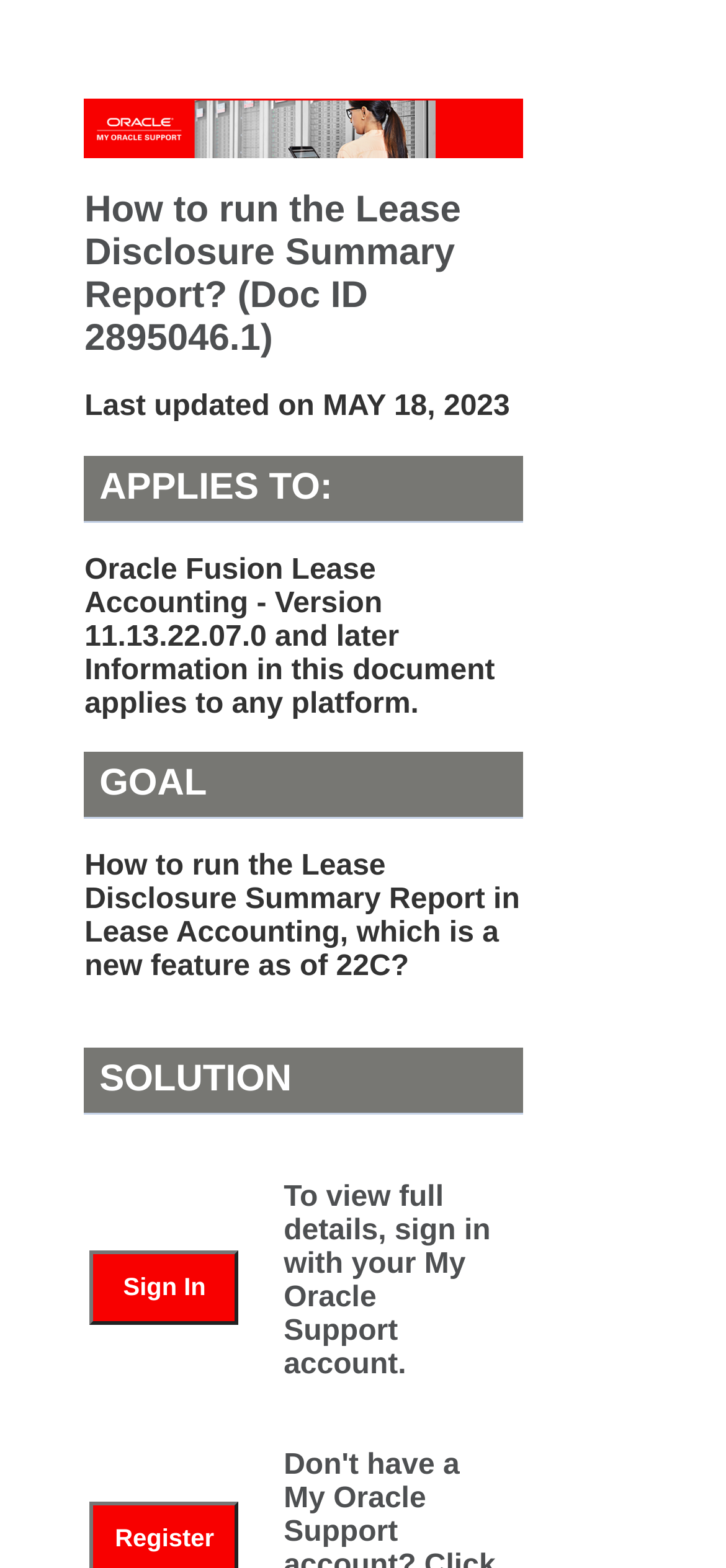Please answer the following question as detailed as possible based on the image: 
What is the goal of the document?

The goal of the document can be found in the static text element 'How to run the Lease Disclosure Summary Report in Lease Accounting, which is a new feature as of 22C?' which is located below the heading 'GOAL'.